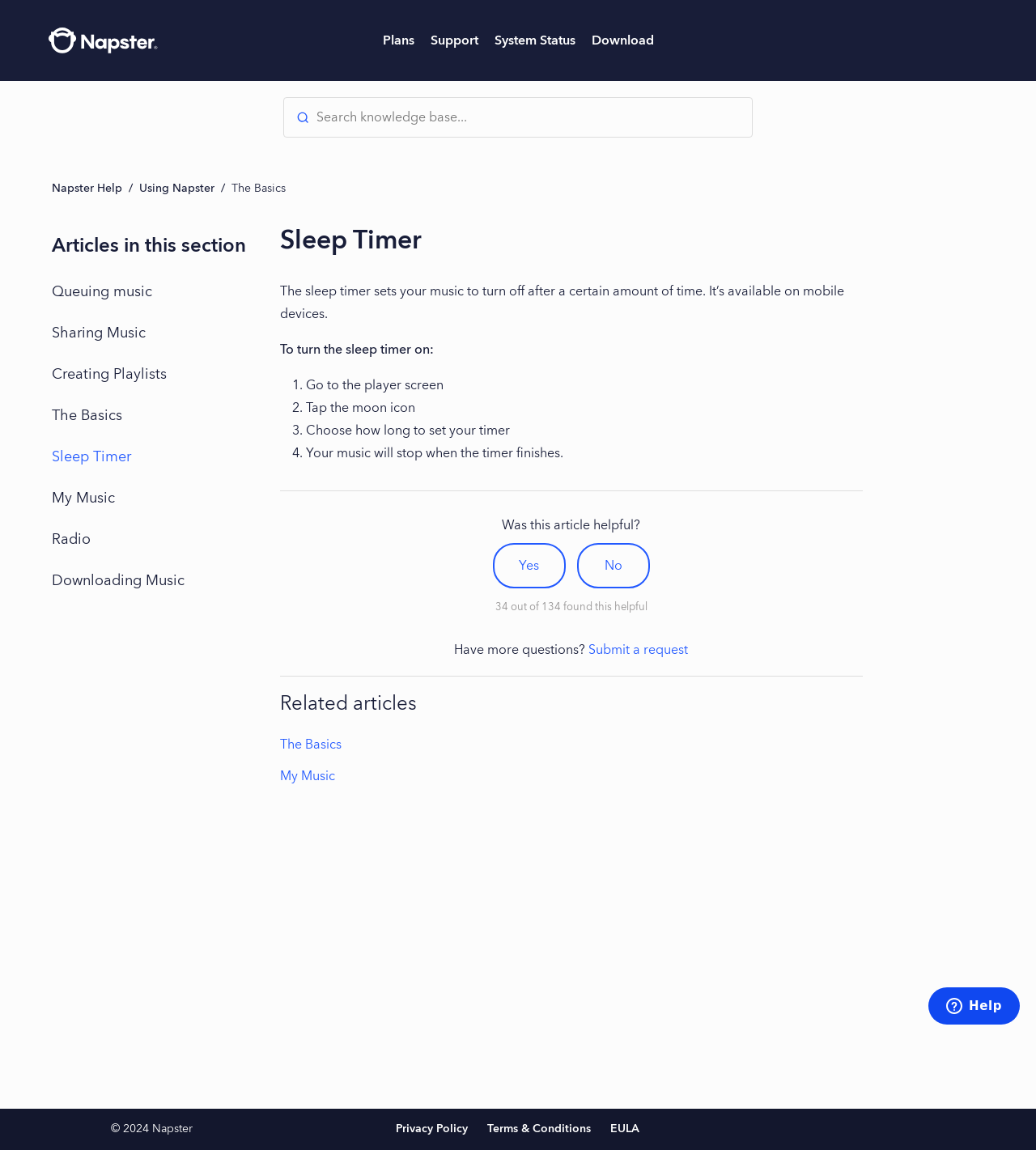Please find the bounding box coordinates of the clickable region needed to complete the following instruction: "Submit a request". The bounding box coordinates must consist of four float numbers between 0 and 1, i.e., [left, top, right, bottom].

[0.568, 0.555, 0.664, 0.575]